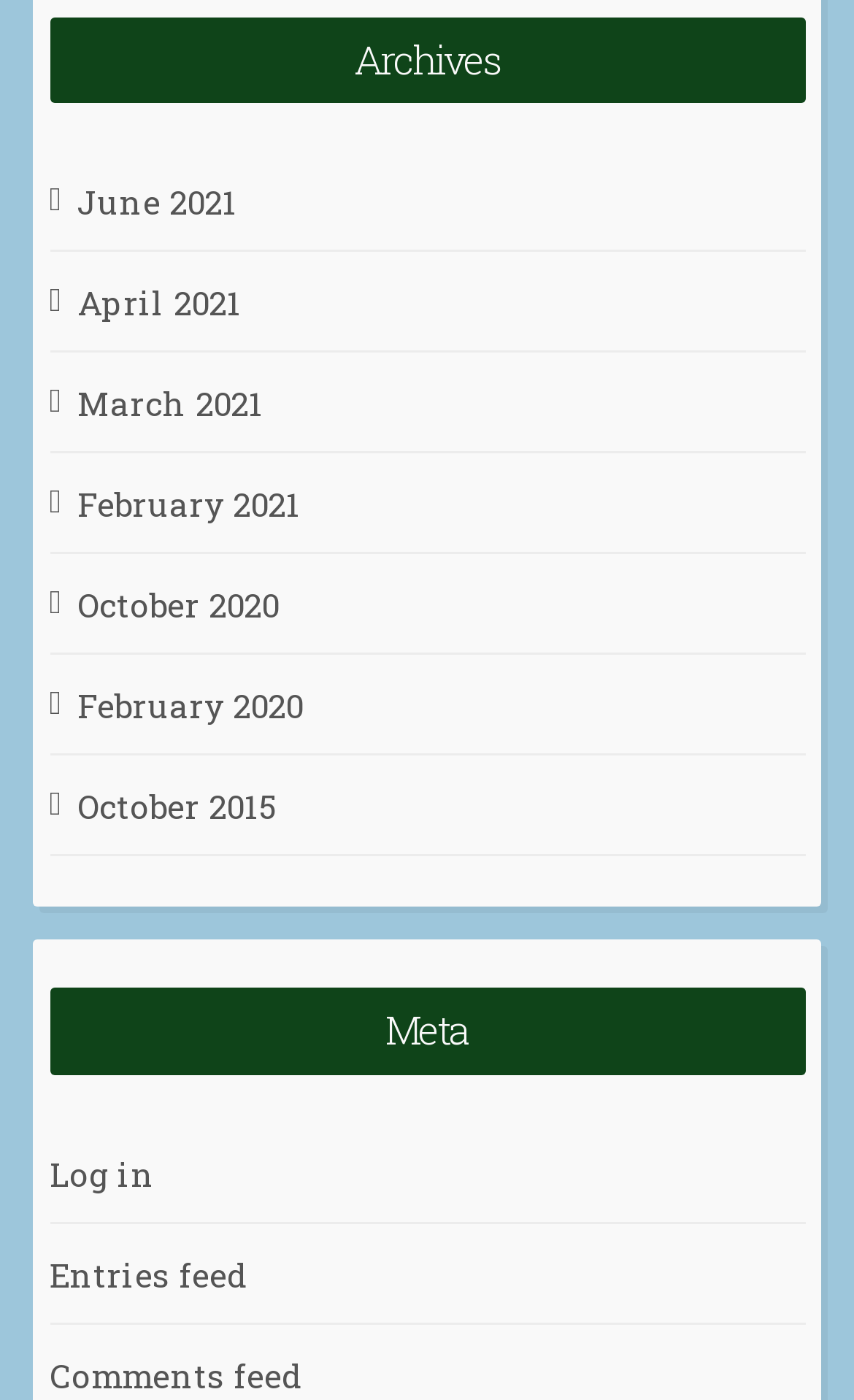Please identify the coordinates of the bounding box for the clickable region that will accomplish this instruction: "View comments feed".

[0.058, 0.966, 0.353, 0.998]